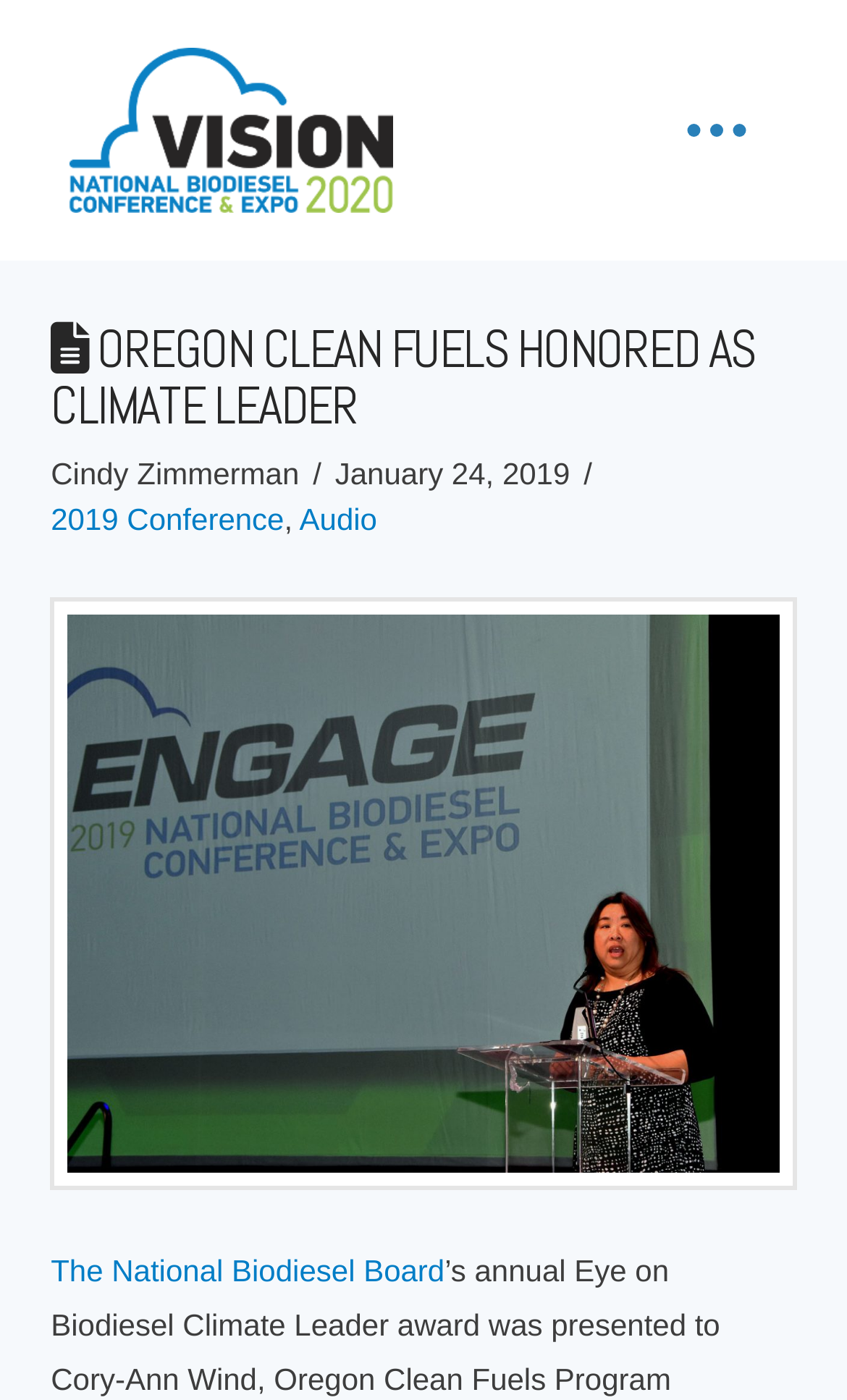Refer to the image and offer a detailed explanation in response to the question: What is the date of the article?

The date of the article can be found by looking at the header section of the webpage, where the date 'January 24, 2019' is mentioned.